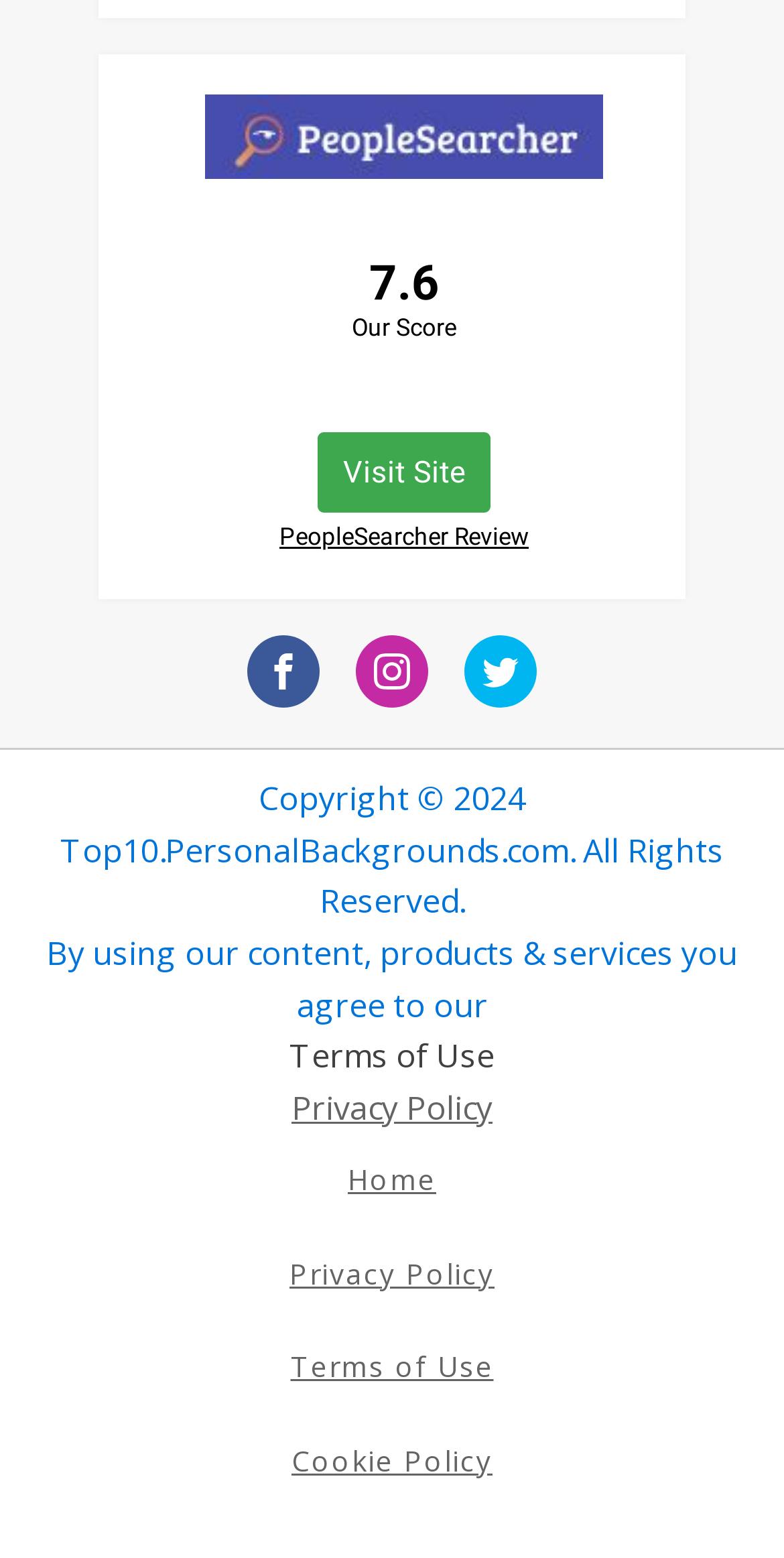Please locate the bounding box coordinates of the region I need to click to follow this instruction: "View terms of use".

[0.369, 0.663, 0.631, 0.692]